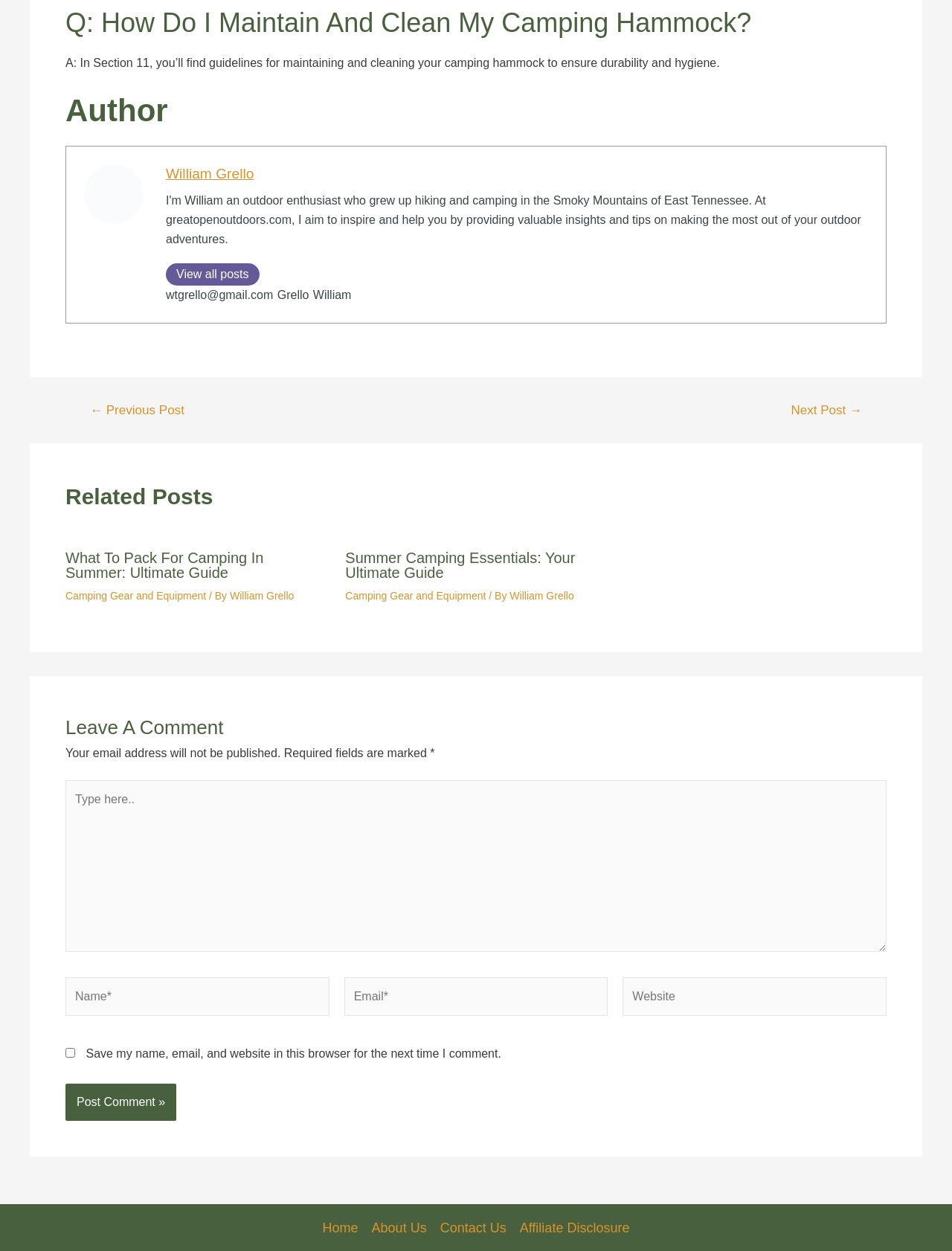Who is the author of the current post?
Look at the screenshot and respond with one word or a short phrase.

William Grello